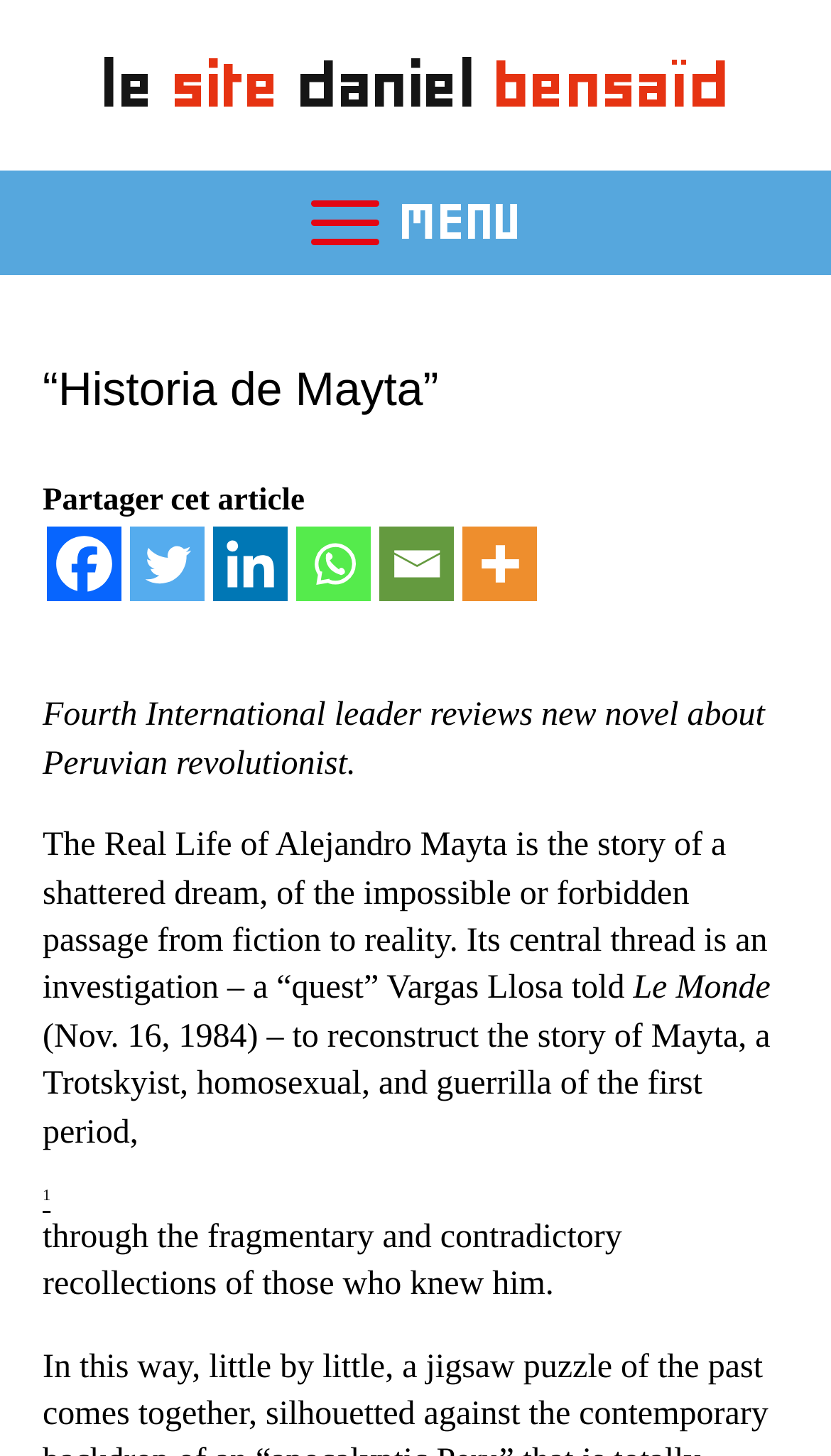Determine the bounding box coordinates of the region to click in order to accomplish the following instruction: "Read more about the novel". Provide the coordinates as four float numbers between 0 and 1, specifically [left, top, right, bottom].

[0.051, 0.479, 0.92, 0.537]